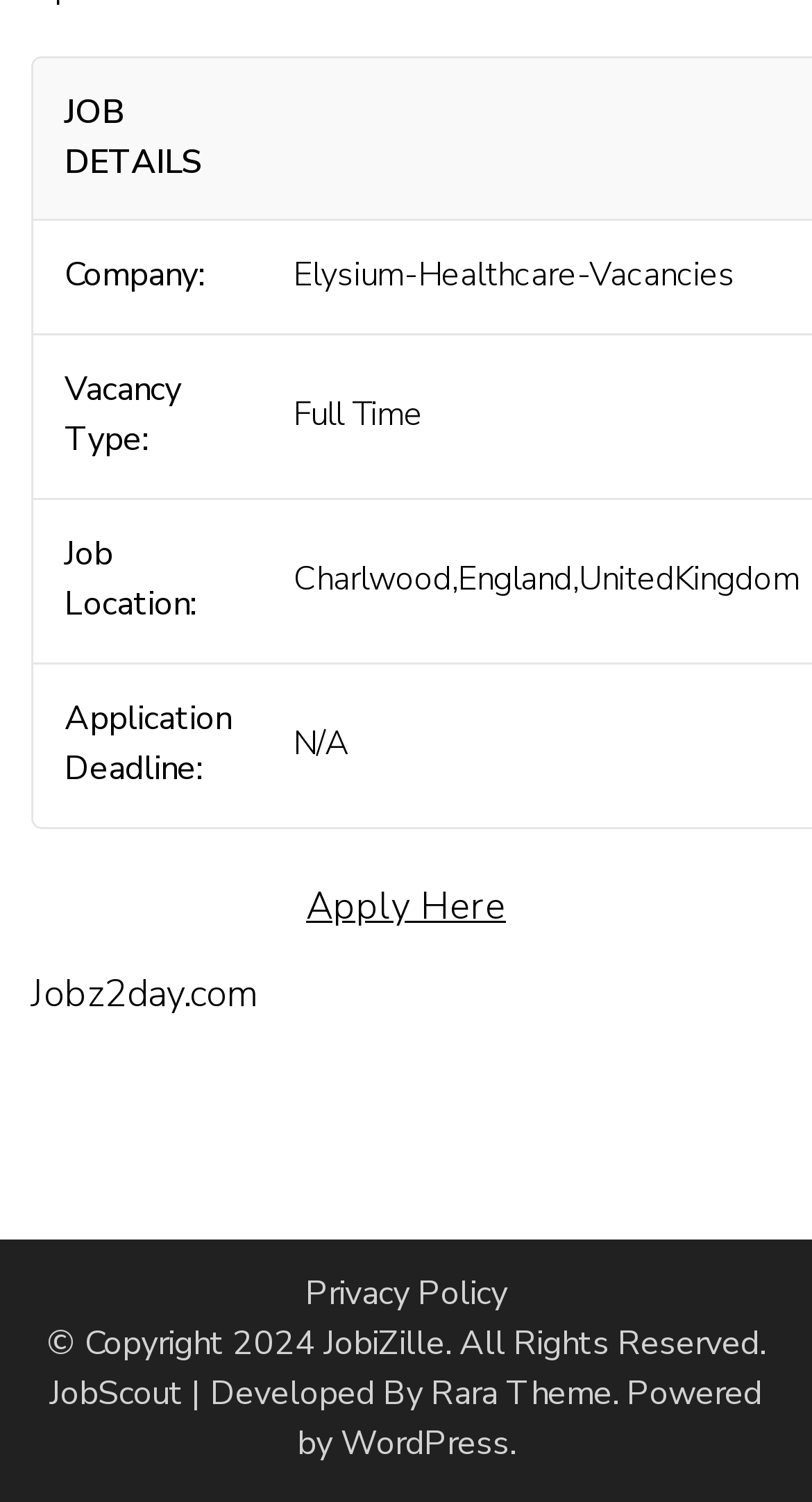Use a single word or phrase to answer the question:
What is the application deadline?

Not specified